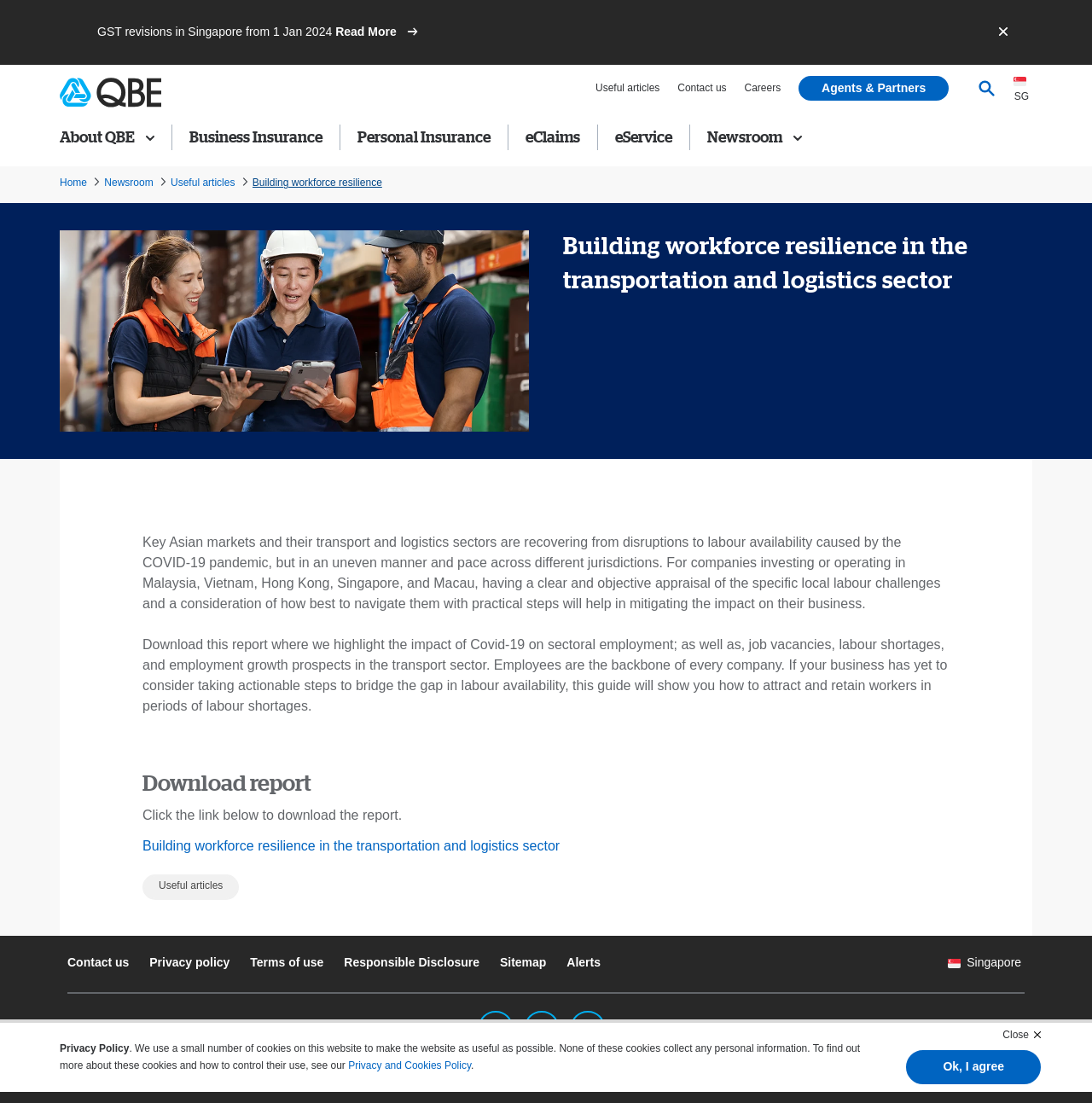Please specify the bounding box coordinates of the region to click in order to perform the following instruction: "Search for something".

[0.884, 0.061, 0.923, 0.098]